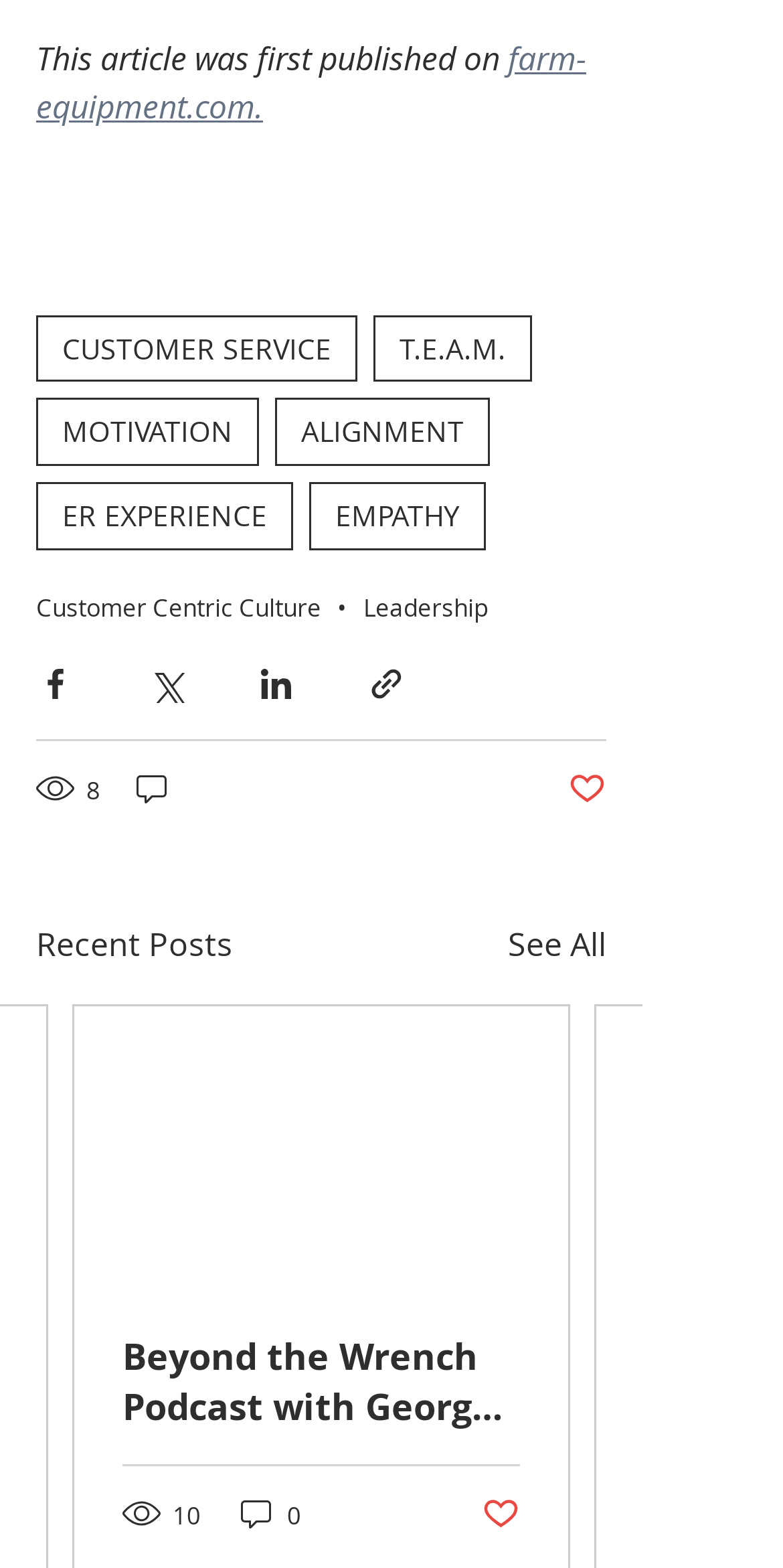Respond with a single word or phrase for the following question: 
What is the title of the first recent post?

Beyond the Wrench Podcast with George Russell